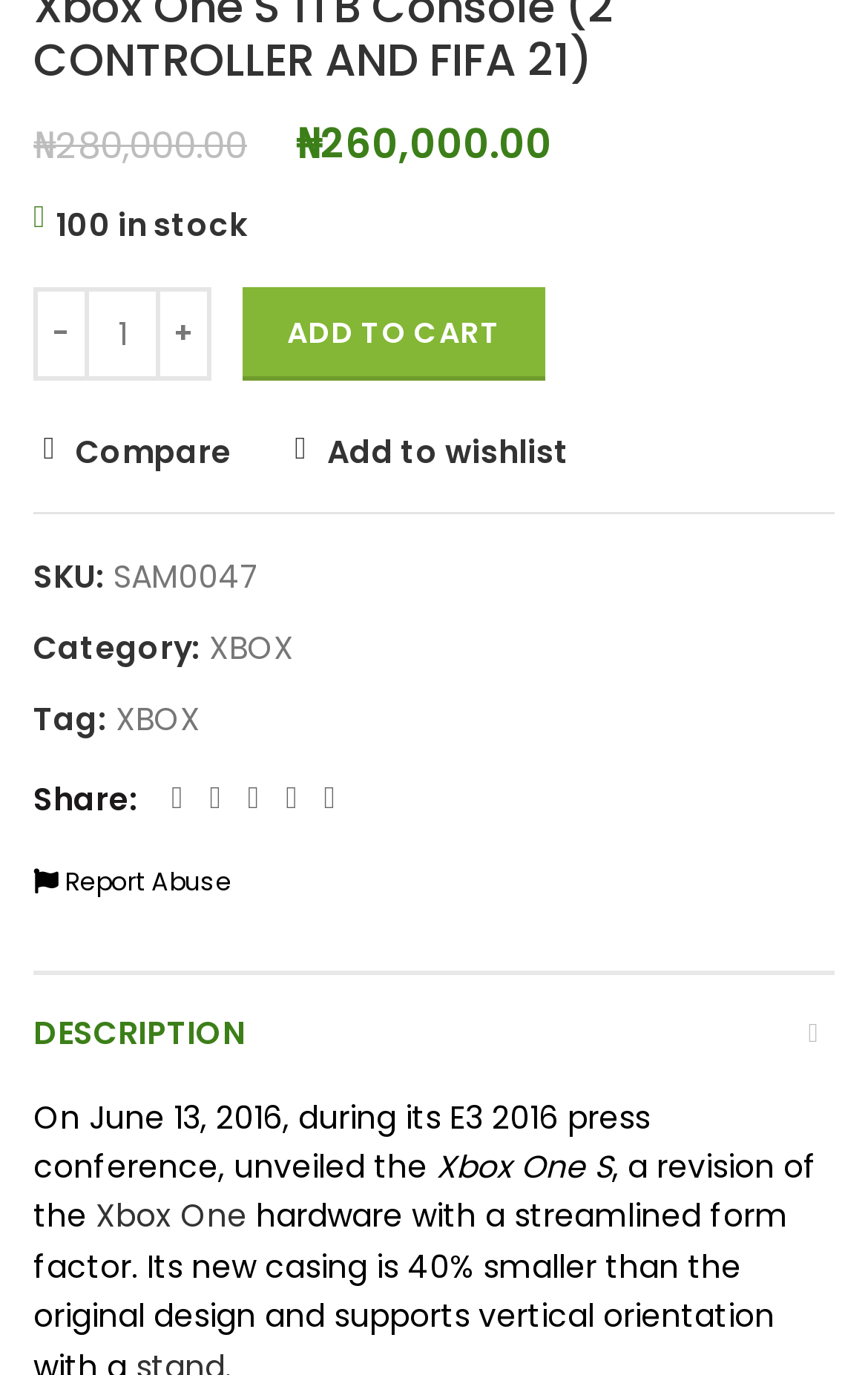Show me the bounding box coordinates of the clickable region to achieve the task as per the instruction: "Decrease the quantity".

[0.038, 0.209, 0.103, 0.277]